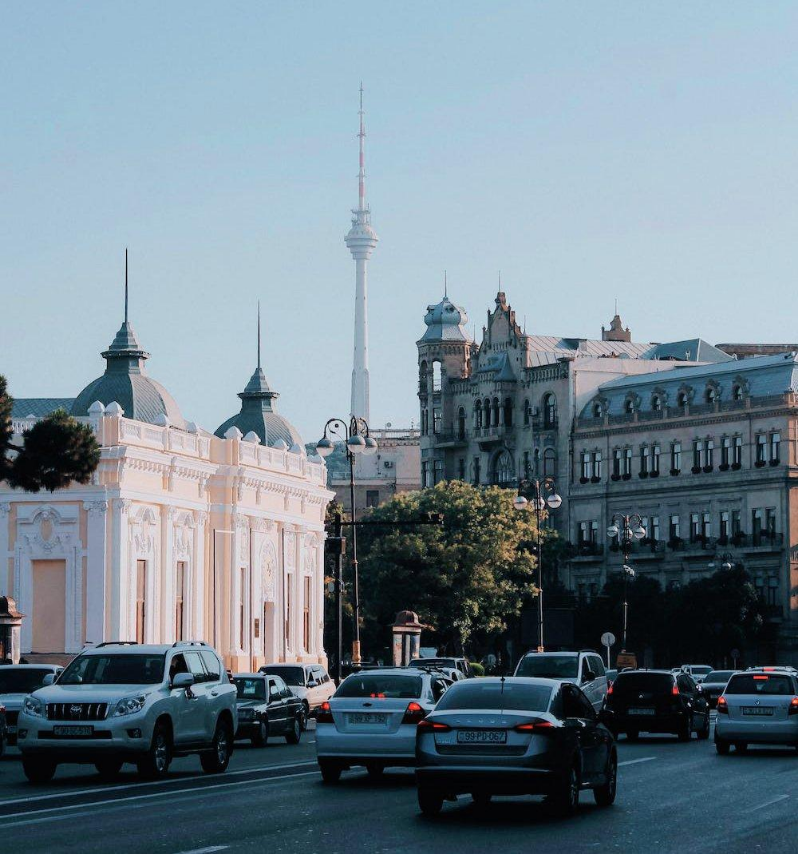Answer the question in a single word or phrase:
What enhances the urban landscape?

Lush greenery